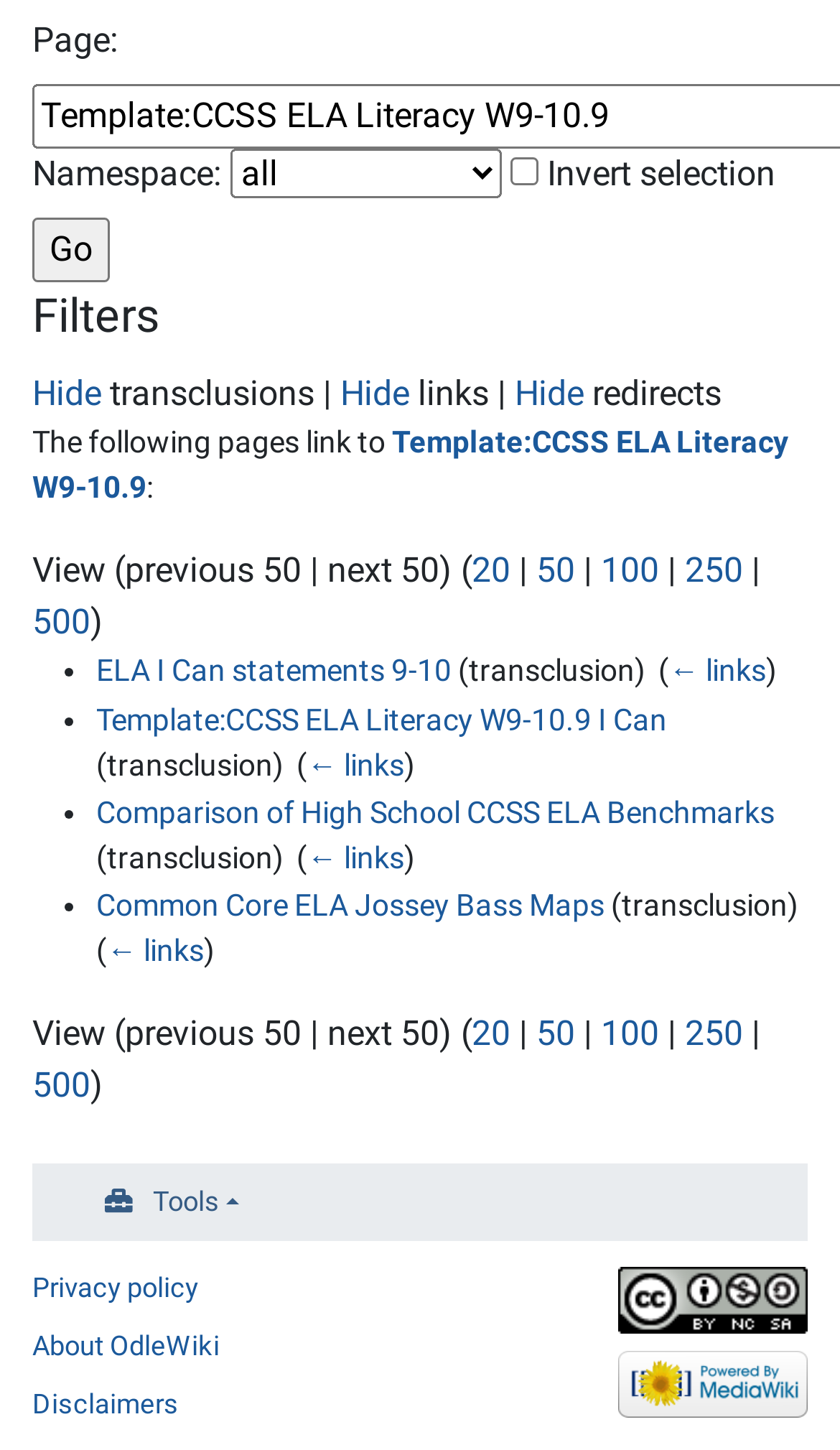Please find the bounding box for the UI component described as follows: "ELA I Can statements 9-10".

[0.114, 0.451, 0.537, 0.474]